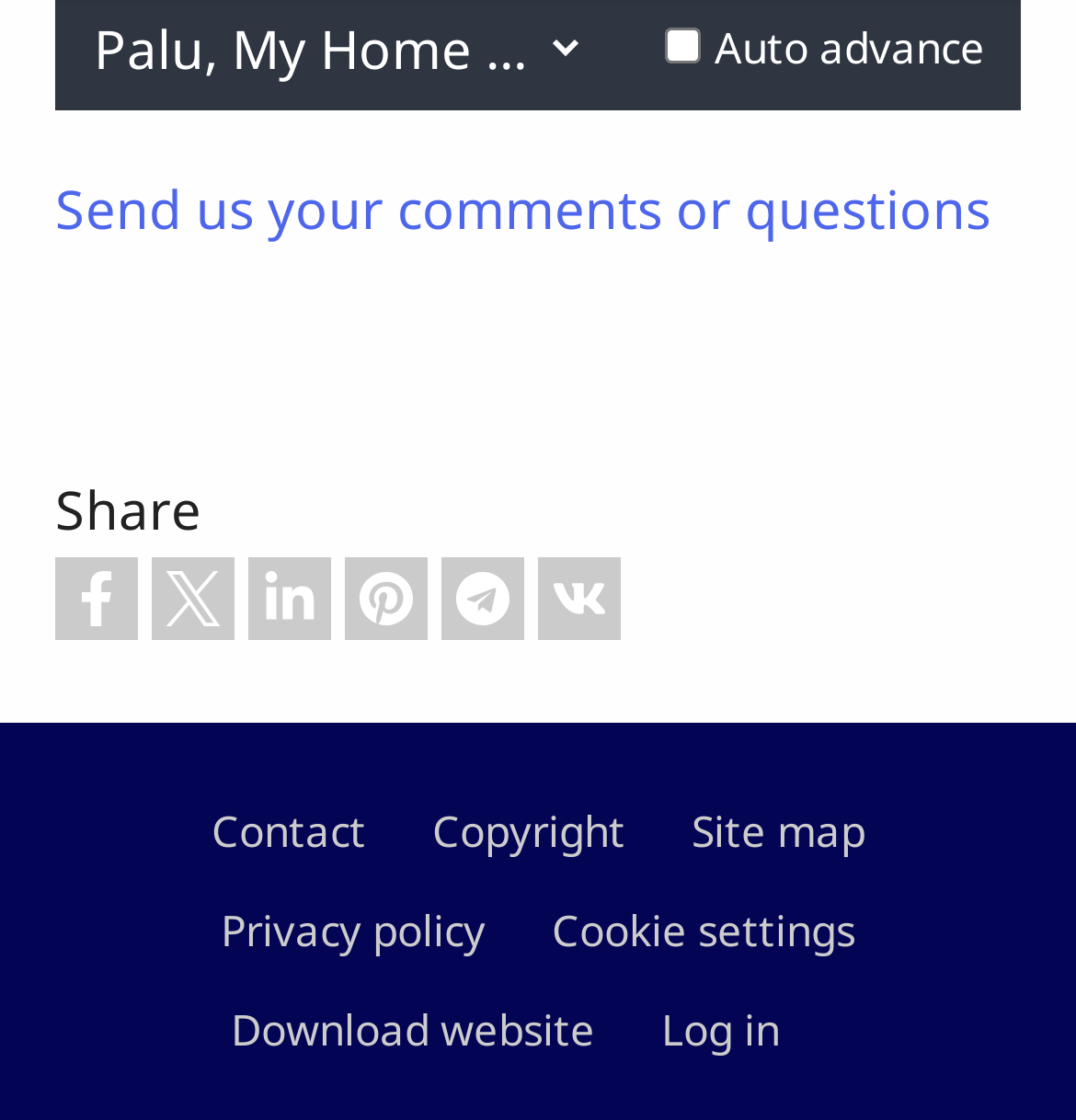Respond with a single word or phrase to the following question:
What is the section at the bottom of the page?

Footer